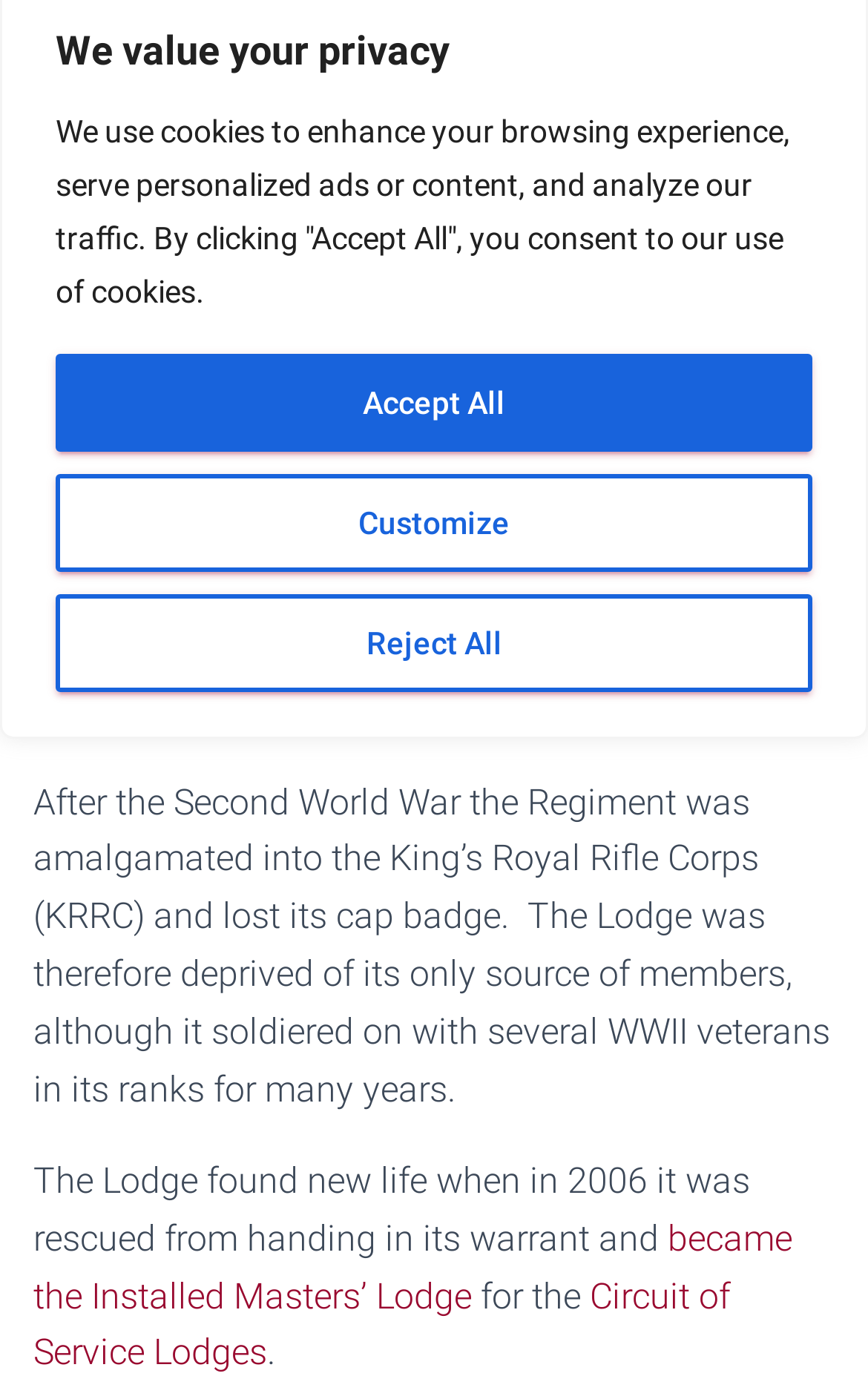Identify the bounding box coordinates for the UI element described by the following text: "Customize". Provide the coordinates as four float numbers between 0 and 1, in the format [left, top, right, bottom].

[0.064, 0.339, 0.936, 0.409]